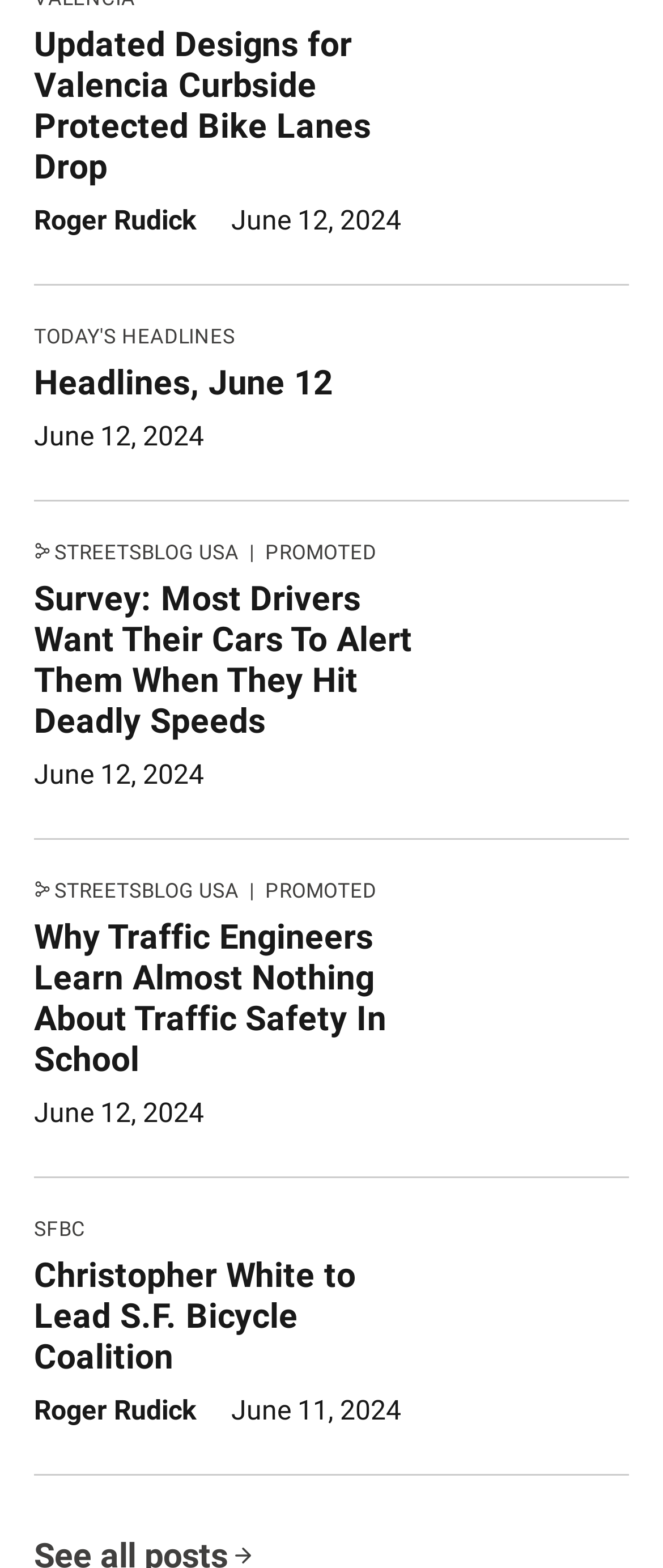Find and provide the bounding box coordinates for the UI element described here: "Promoted". The coordinates should be given as four float numbers between 0 and 1: [left, top, right, bottom].

[0.361, 0.346, 0.568, 0.36]